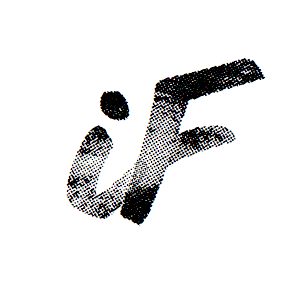What theme does the logo resonate with?
Please give a detailed answer to the question using the information shown in the image.

The caption states that the logo conveys a sense of creativity and individuality, which resonates with themes found in art, music, or literature, suggesting a connection to these creative fields.